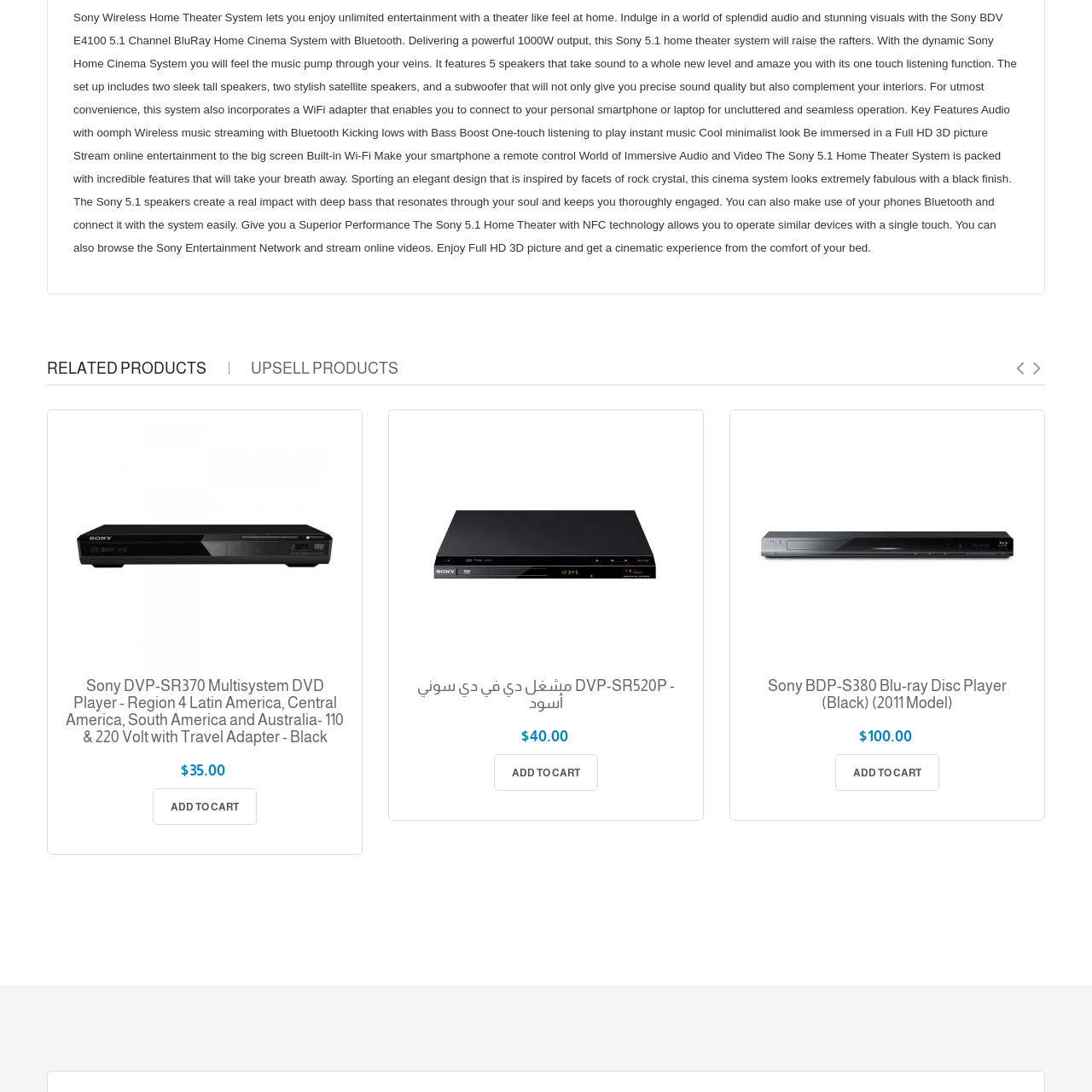Provide an in-depth caption for the image inside the red boundary.

The image showcases the Sony DVP-SR370 Multisystem DVD Player, designed for diverse regions including Latin America, Central America, South America, and Australia. This versatile device operates on both 110V and 220V, making it an ideal choice for travelers and those with varied electrical systems. The sleek black unit combines modern design with functionality, allowing users to enjoy their favorite DVDs with ease. Accompanied by a travel adapter, it ensures exceptional convenience for on-the-go entertainment, making it a must-have addition to any home or travel setup.